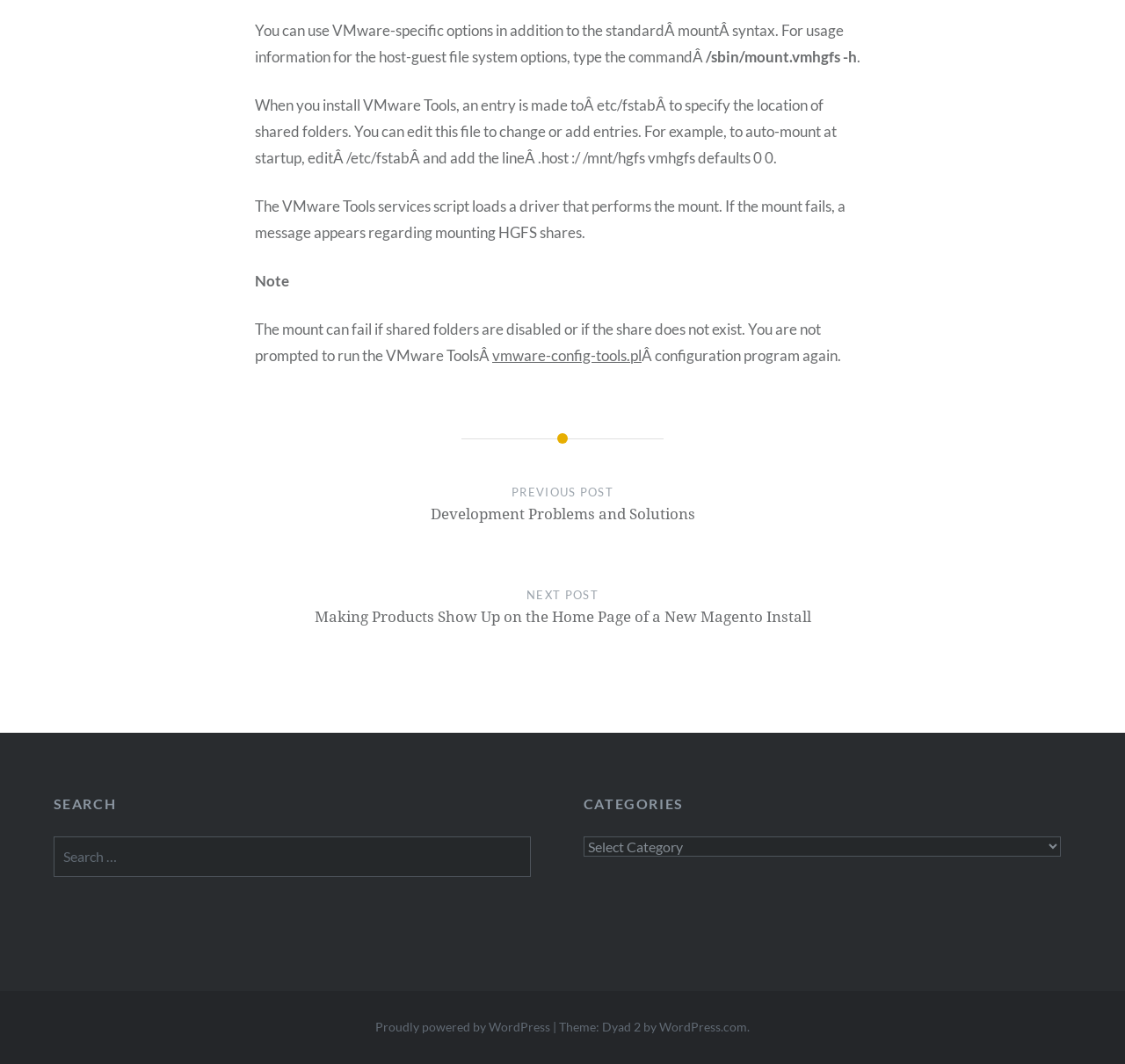What is the name of the blogging platform used by this website?
From the image, provide a succinct answer in one word or a short phrase.

WordPress